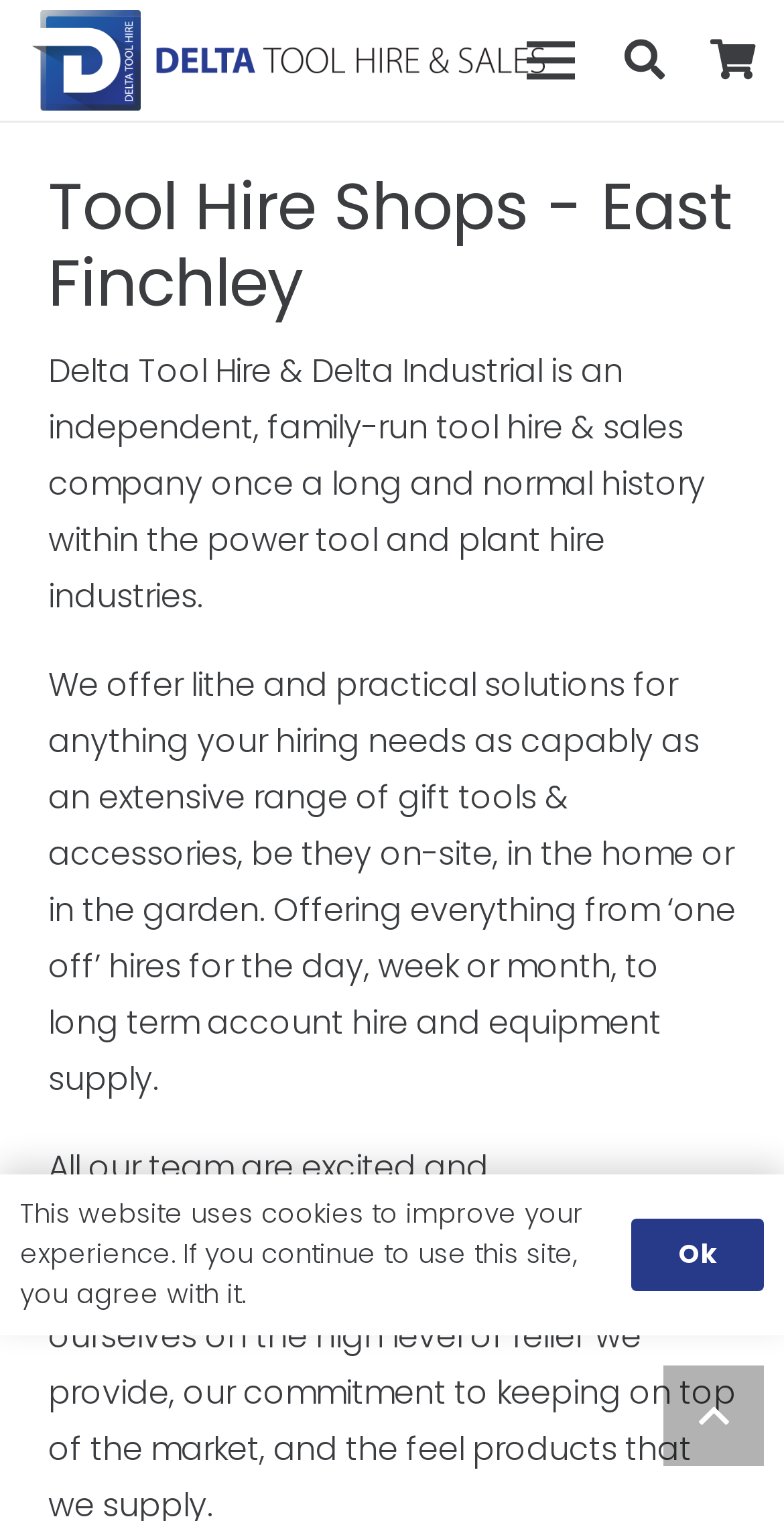Determine the bounding box coordinates for the HTML element mentioned in the following description: "0". The coordinates should be a list of four floats ranging from 0 to 1, represented as [left, top, right, bottom].

[0.879, 0.0, 0.992, 0.079]